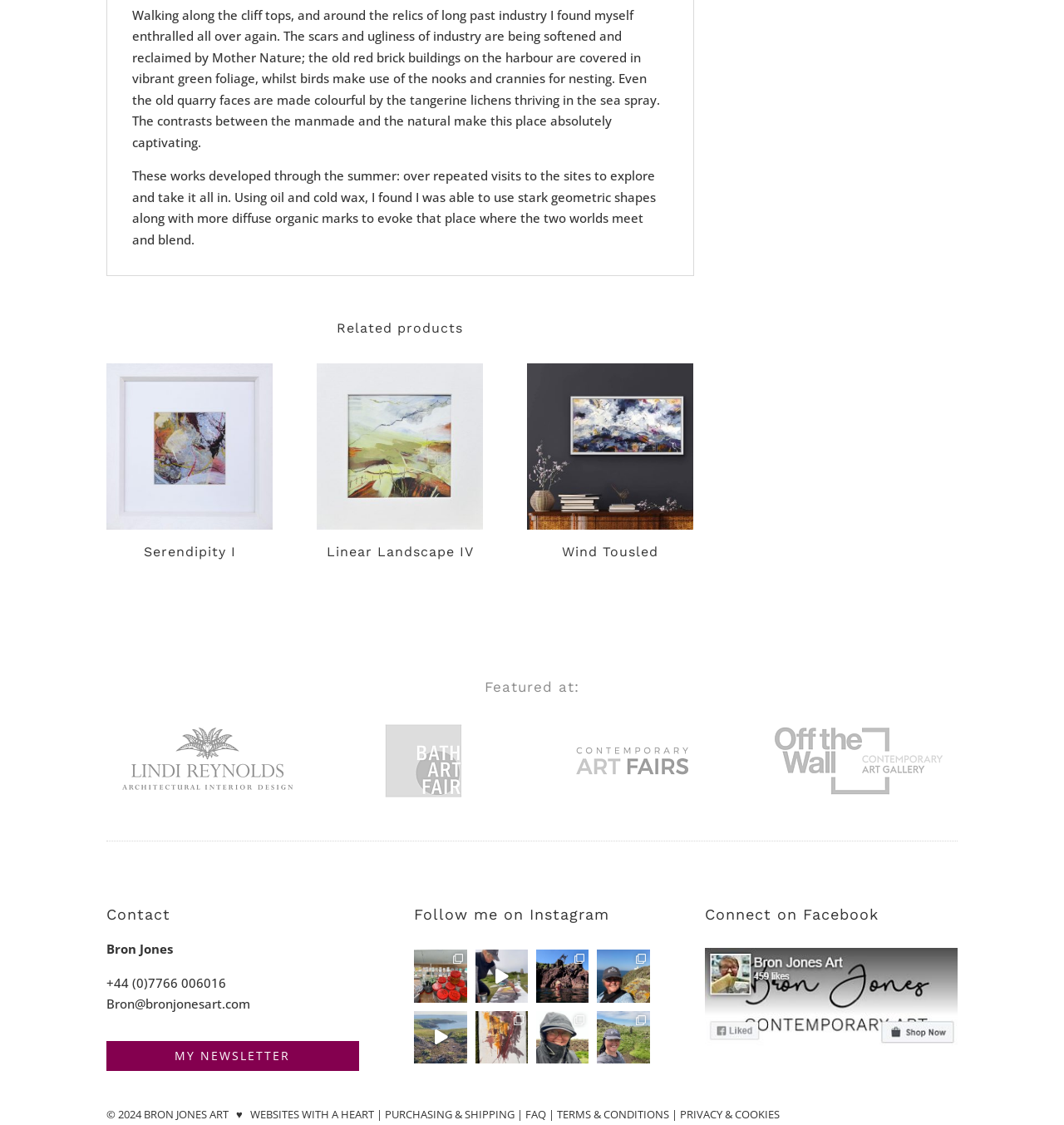Using the elements shown in the image, answer the question comprehensively: What is the copyright year?

I found the static text '© 2024' at the bottom of the page, which indicates the copyright year.